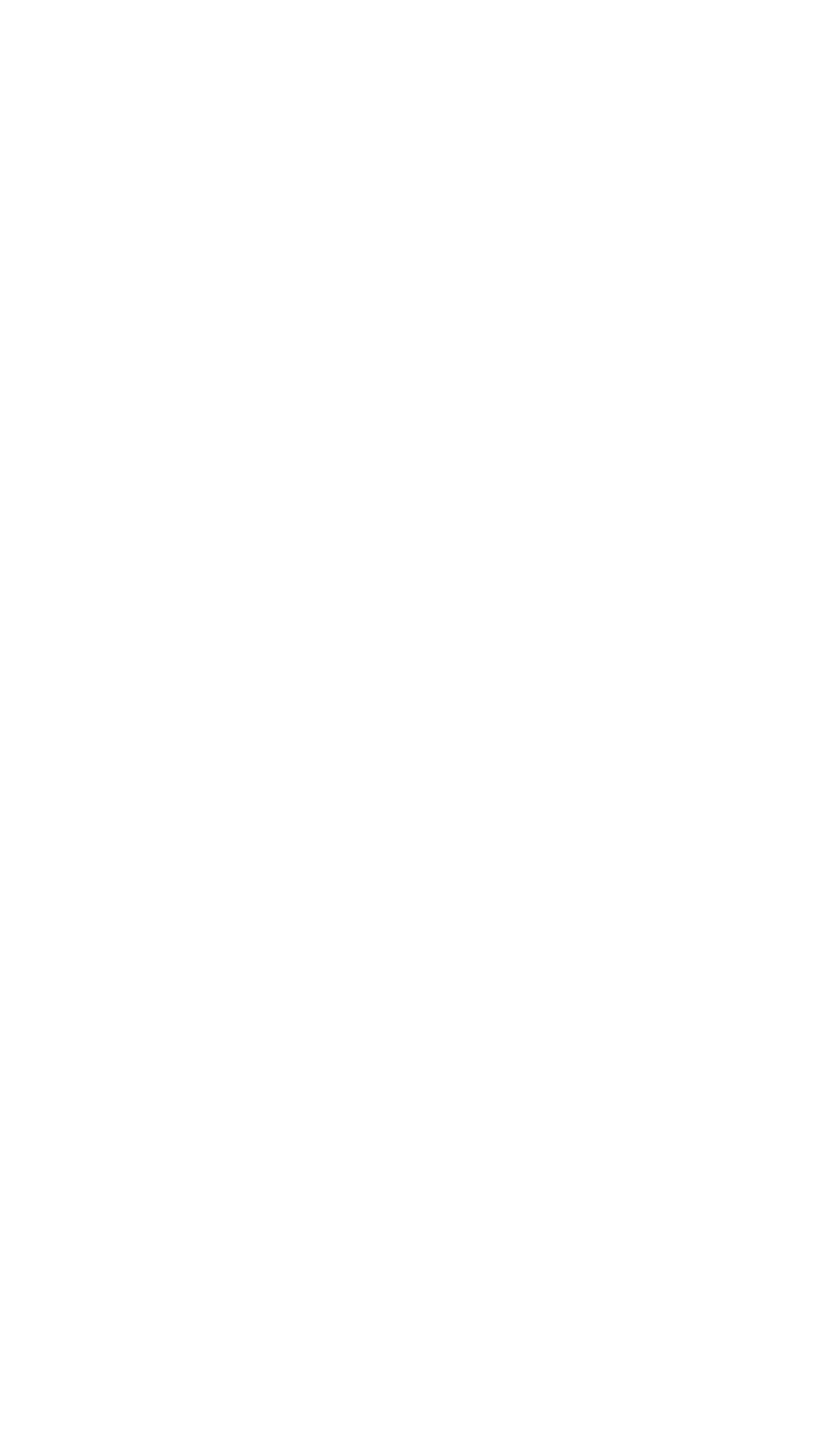Determine the bounding box of the UI element mentioned here: "parent_node: Posted by". The coordinates must be in the format [left, top, right, bottom] with values ranging from 0 to 1.

[0.062, 0.861, 0.267, 0.981]